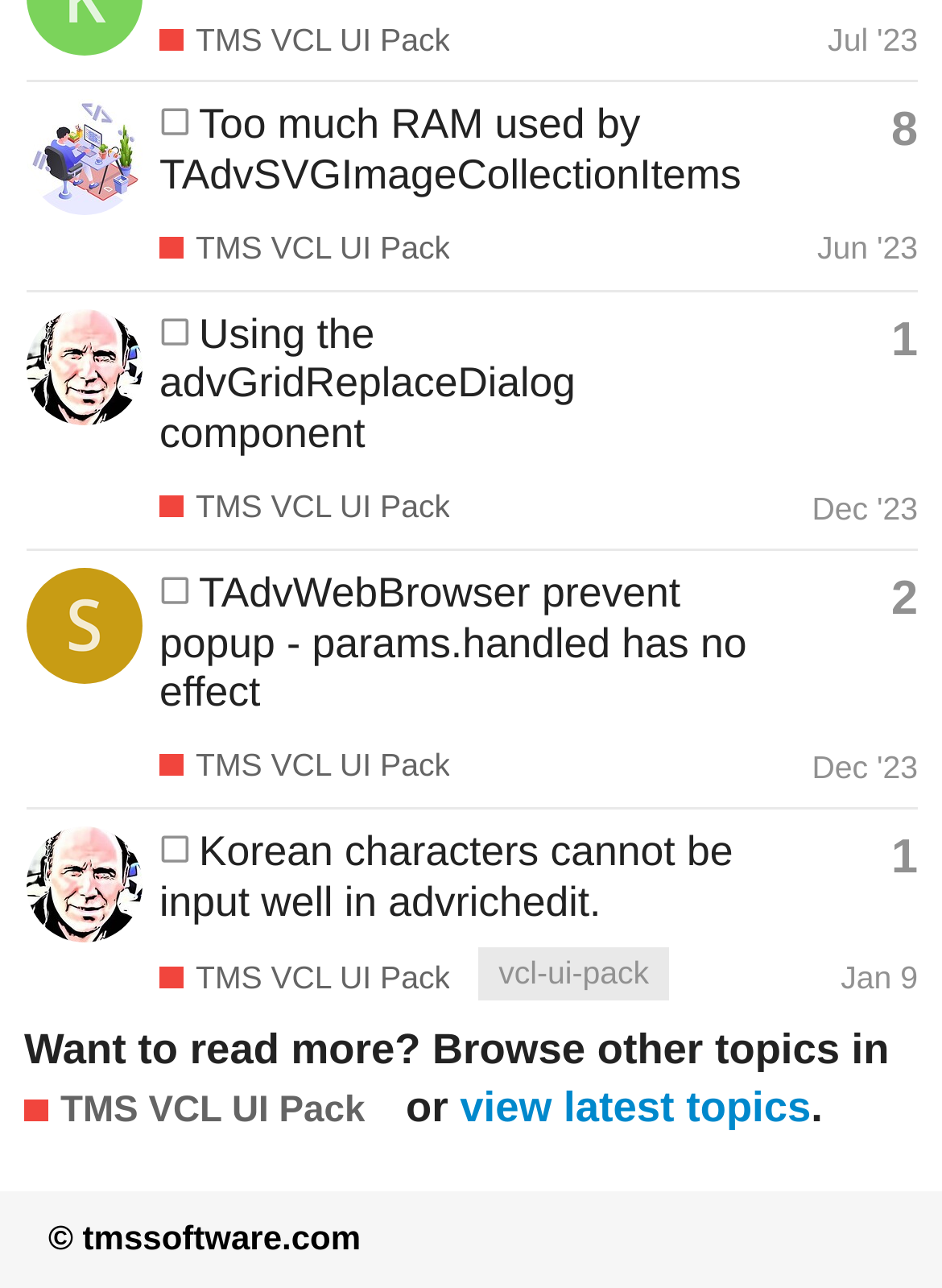Based on the element description: "Using the advGridReplaceDialog component", identify the bounding box coordinates for this UI element. The coordinates must be four float numbers between 0 and 1, listed as [left, top, right, bottom].

[0.169, 0.24, 0.611, 0.355]